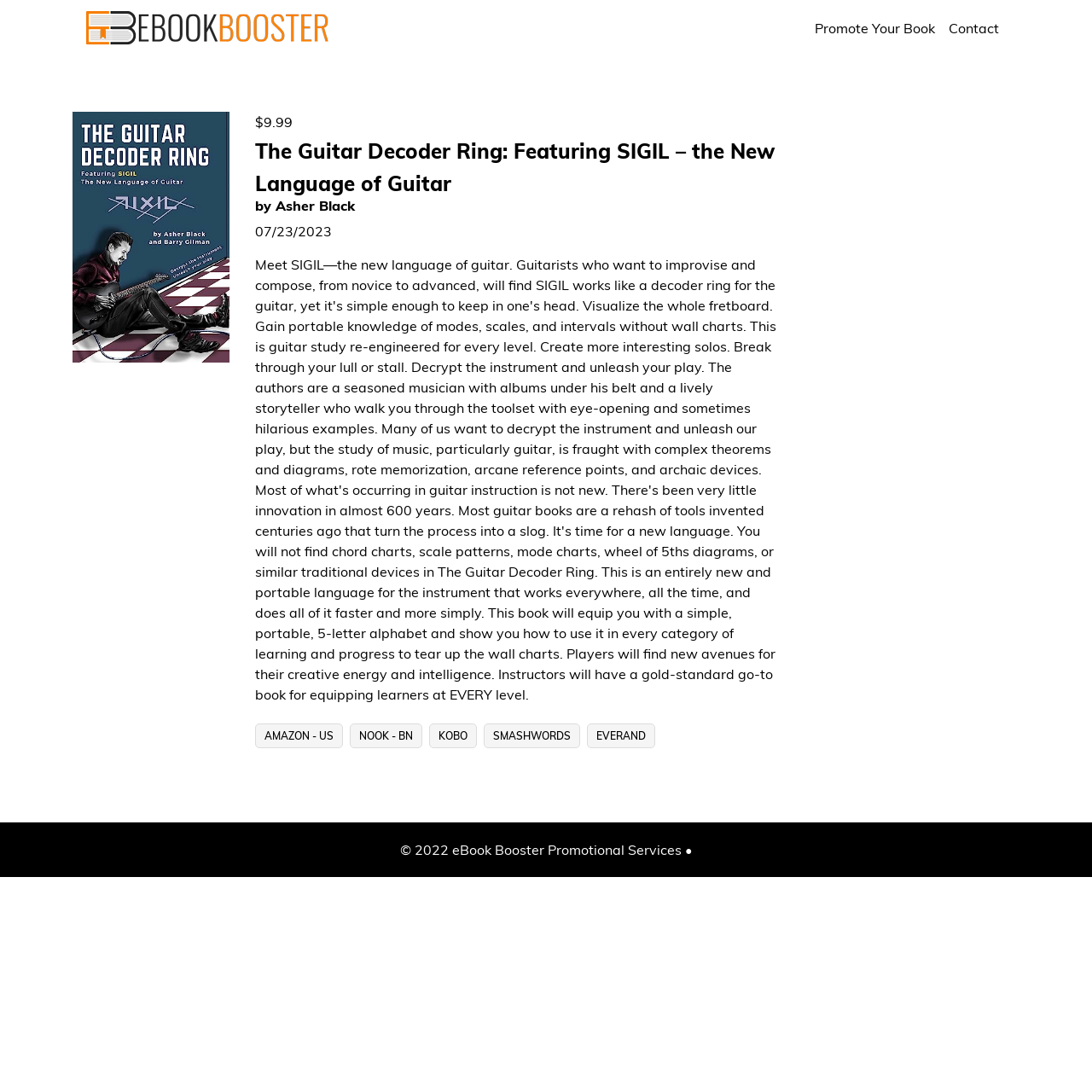Please identify the bounding box coordinates of the clickable element to fulfill the following instruction: "Promote your book". The coordinates should be four float numbers between 0 and 1, i.e., [left, top, right, bottom].

[0.74, 0.01, 0.862, 0.041]